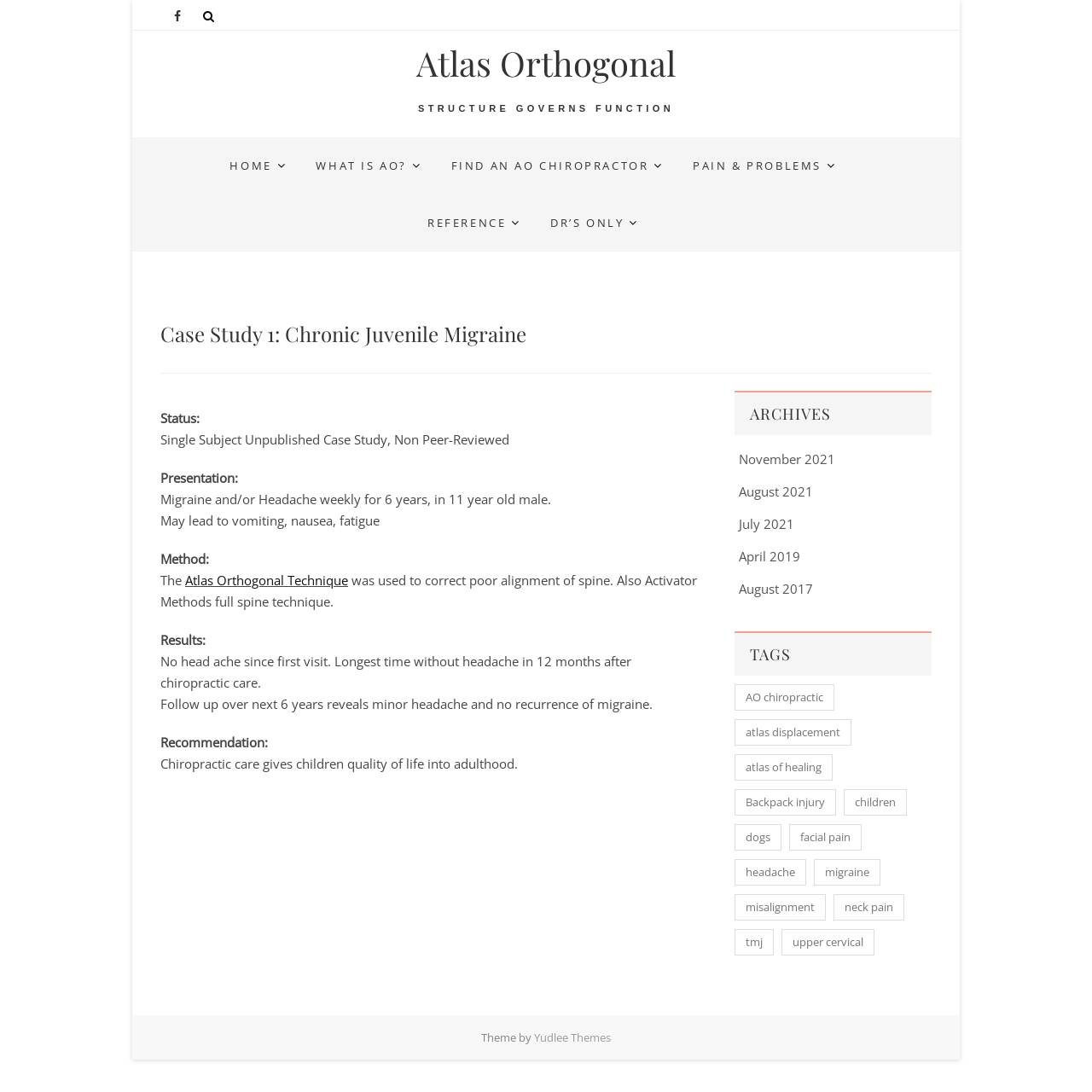Please answer the following question using a single word or phrase: How many items are tagged with 'AO chiropractic'?

4 items